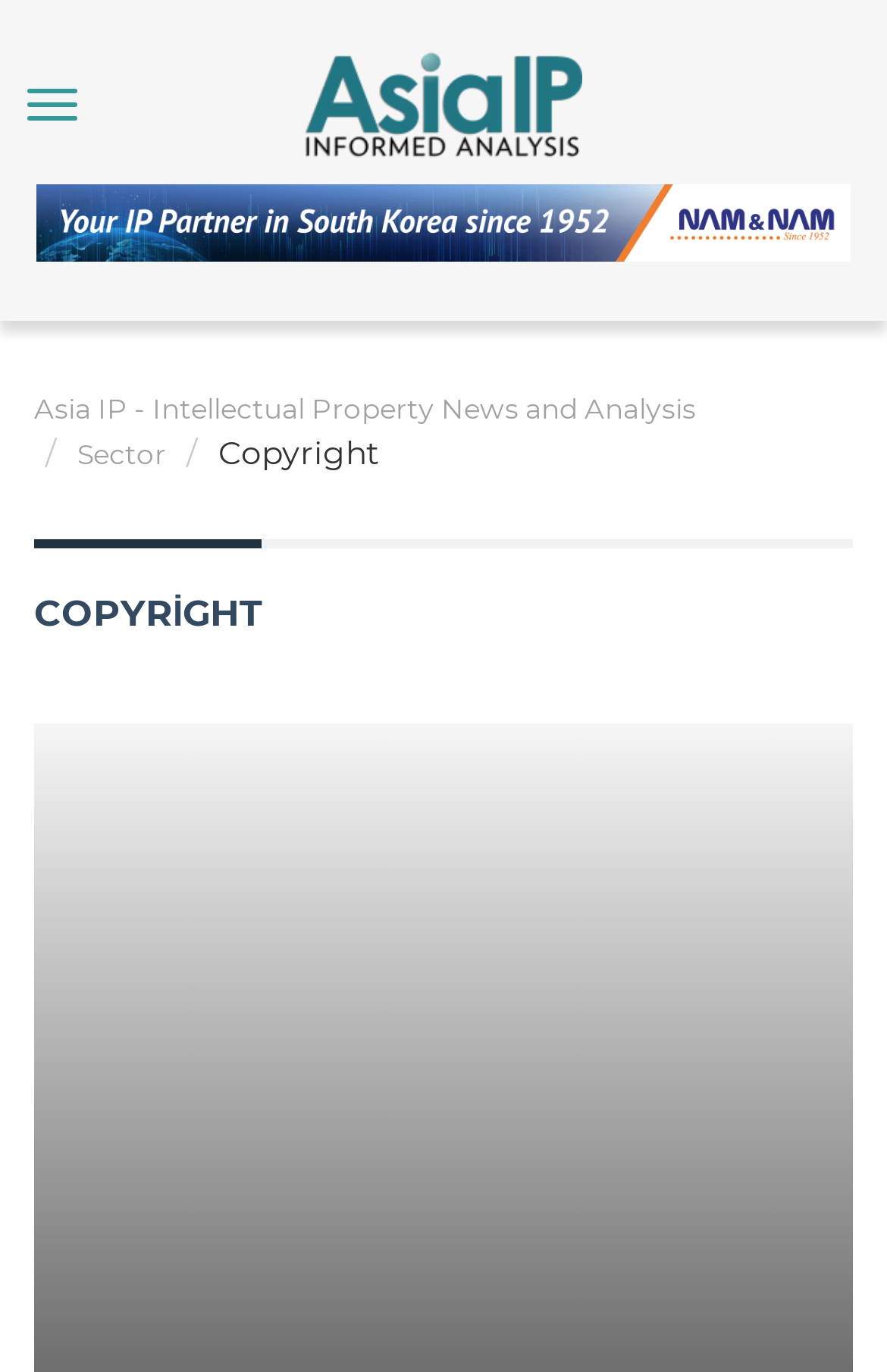What is the text below the breadcrumb navigation?
Answer with a single word or phrase, using the screenshot for reference.

Copyright